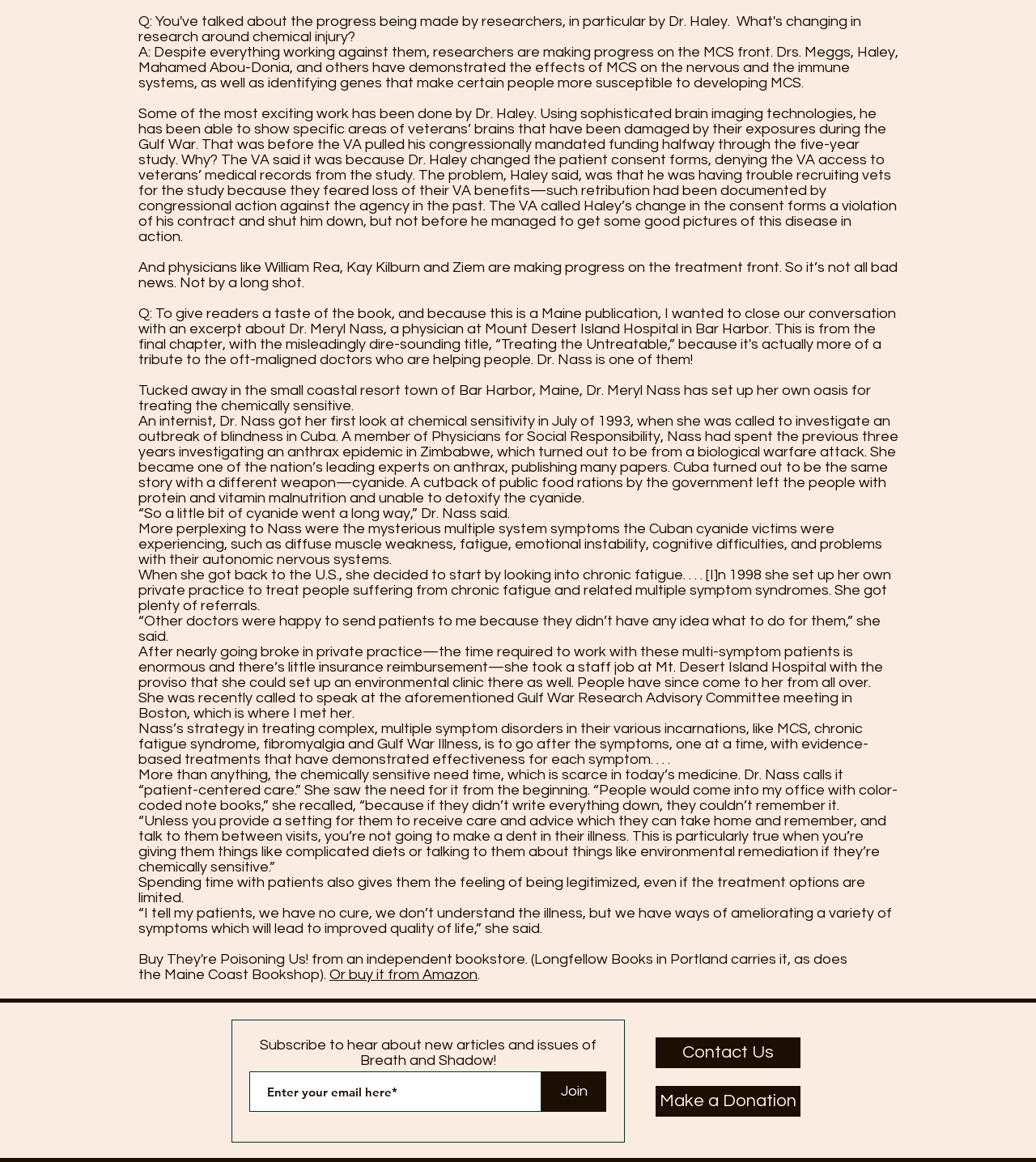Determine the bounding box coordinates for the UI element with the following description: "buy it from Amazon". The coordinates should be four float numbers between 0 and 1, represented as [left, top, right, bottom].

[0.337, 0.832, 0.461, 0.845]